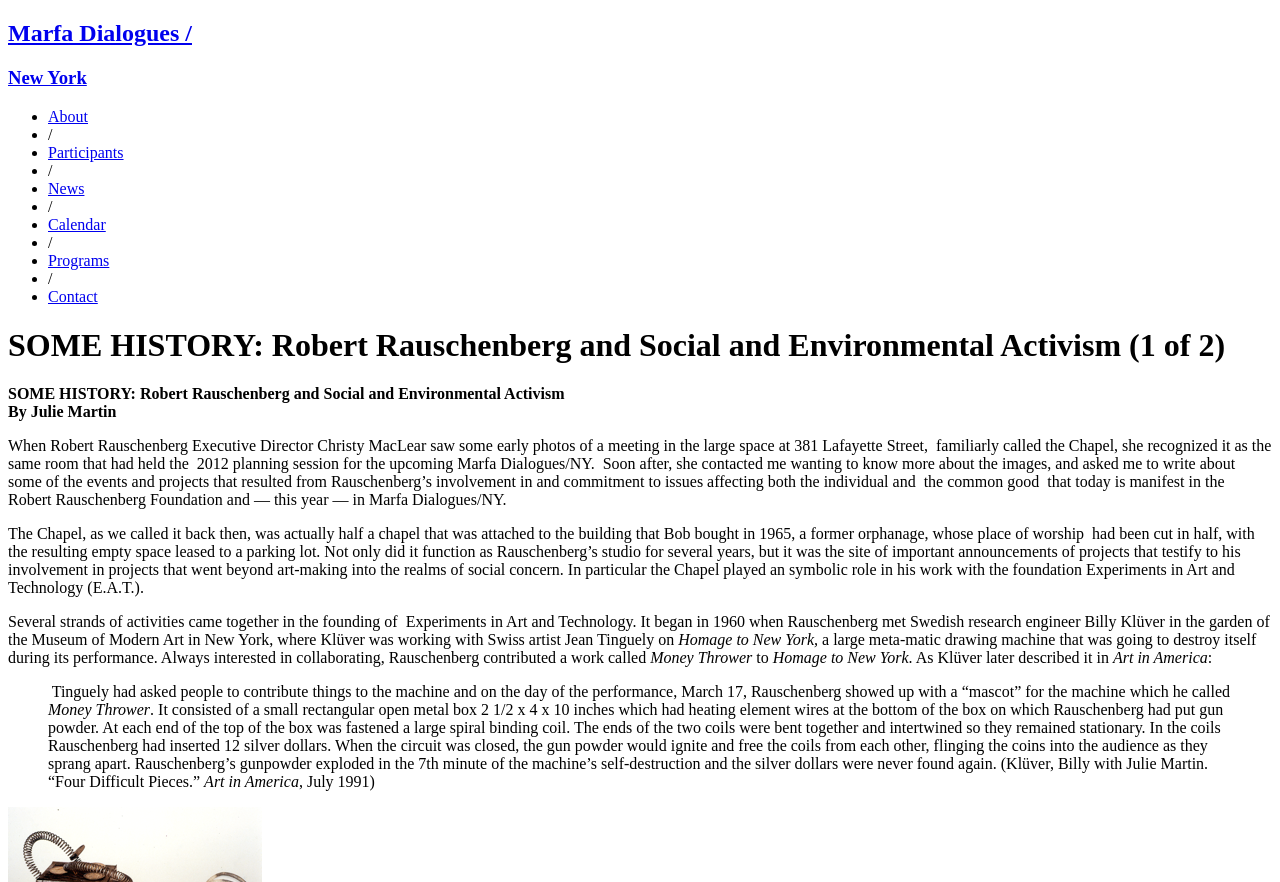What is the name of the event?
Deliver a detailed and extensive answer to the question.

I inferred this answer by looking at the heading 'Marfa Dialogues / New York' at the top of the webpage, which suggests that the webpage is about an event called Marfa Dialogues.